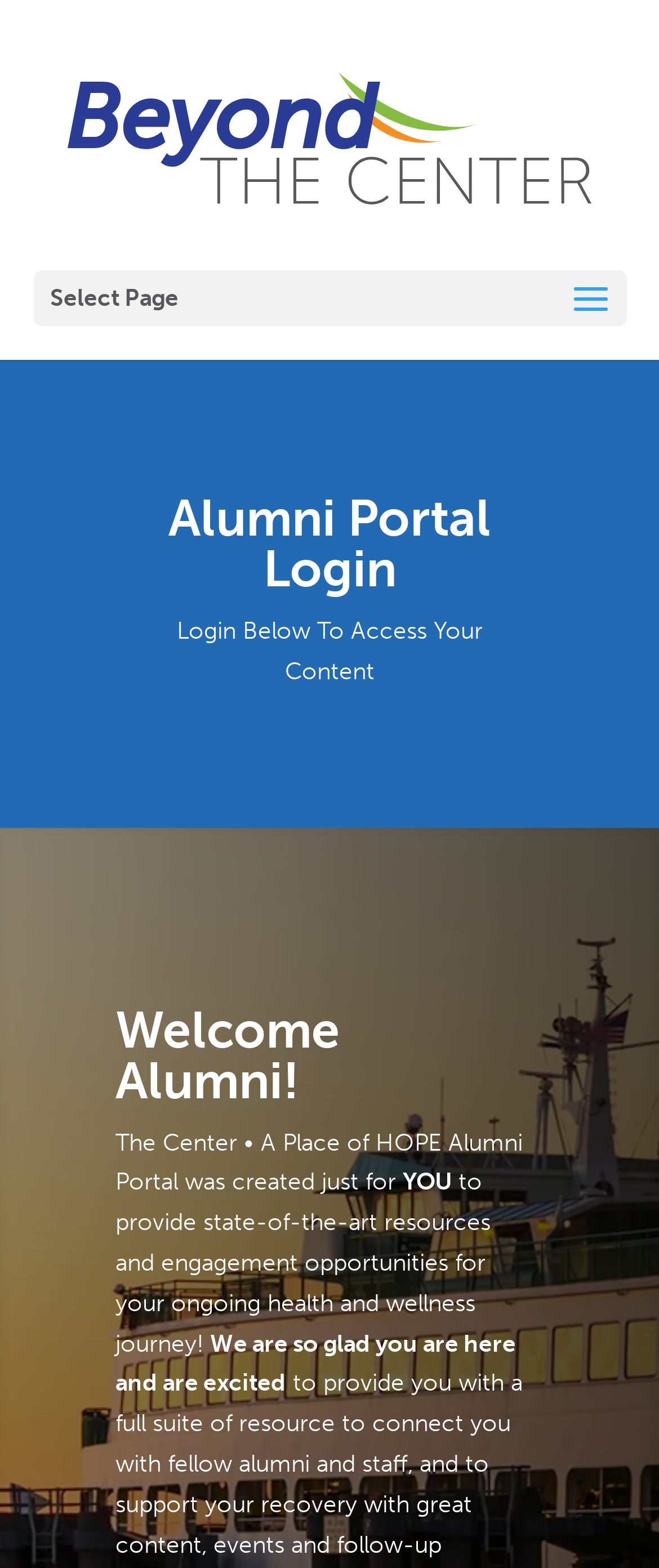What is the focus of the resources provided?
Please provide a single word or phrase in response based on the screenshot.

Health and wellness